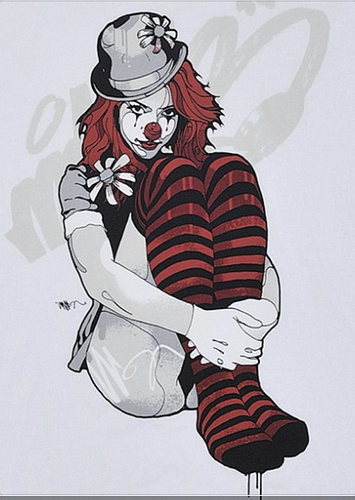Respond to the following query with just one word or a short phrase: 
What is the significance of the 'poison apple' in the artwork?

It adds an imaginative twist